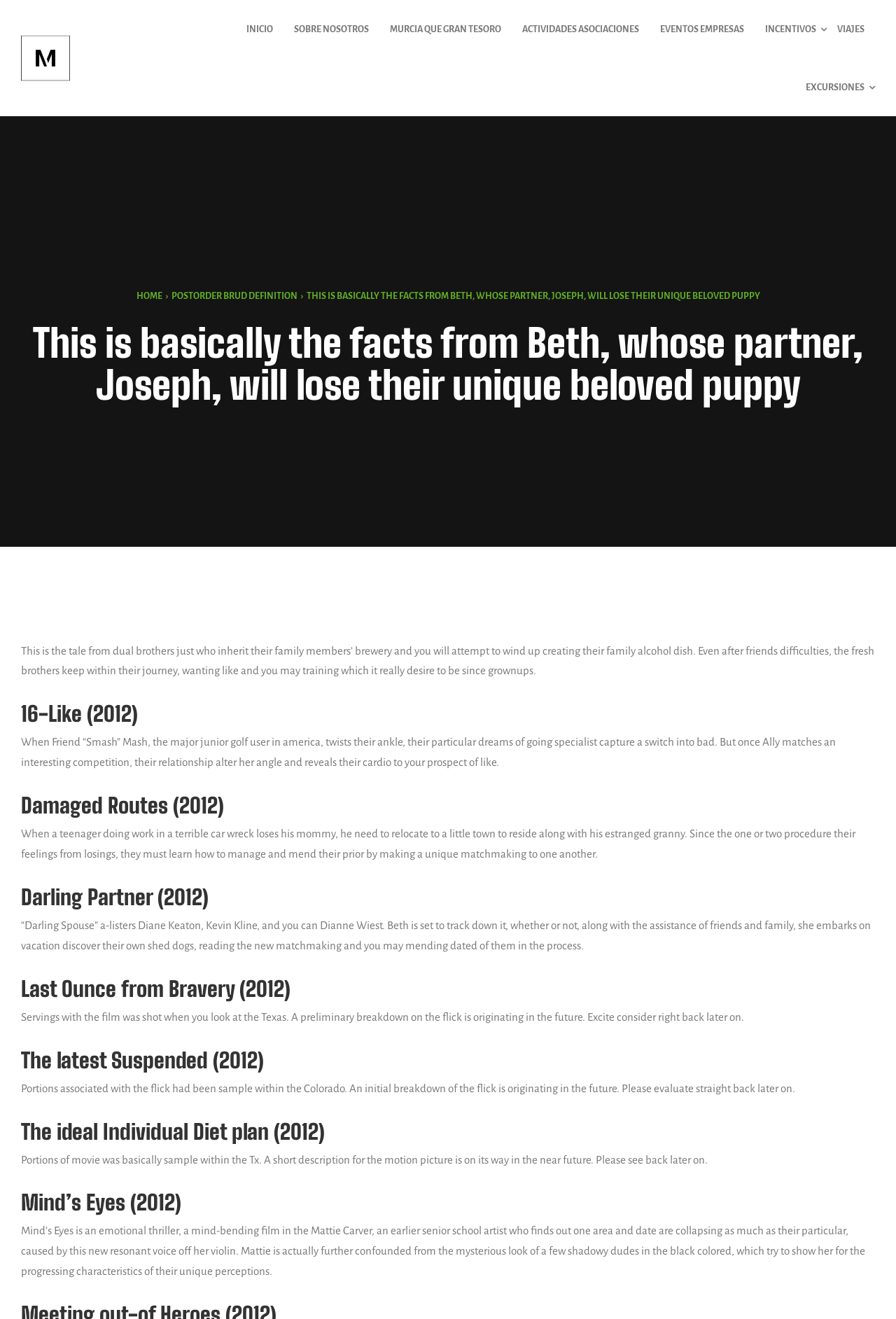Provide the bounding box coordinates of the HTML element described by the text: "Incentivos".

[0.842, 0.0, 0.923, 0.044]